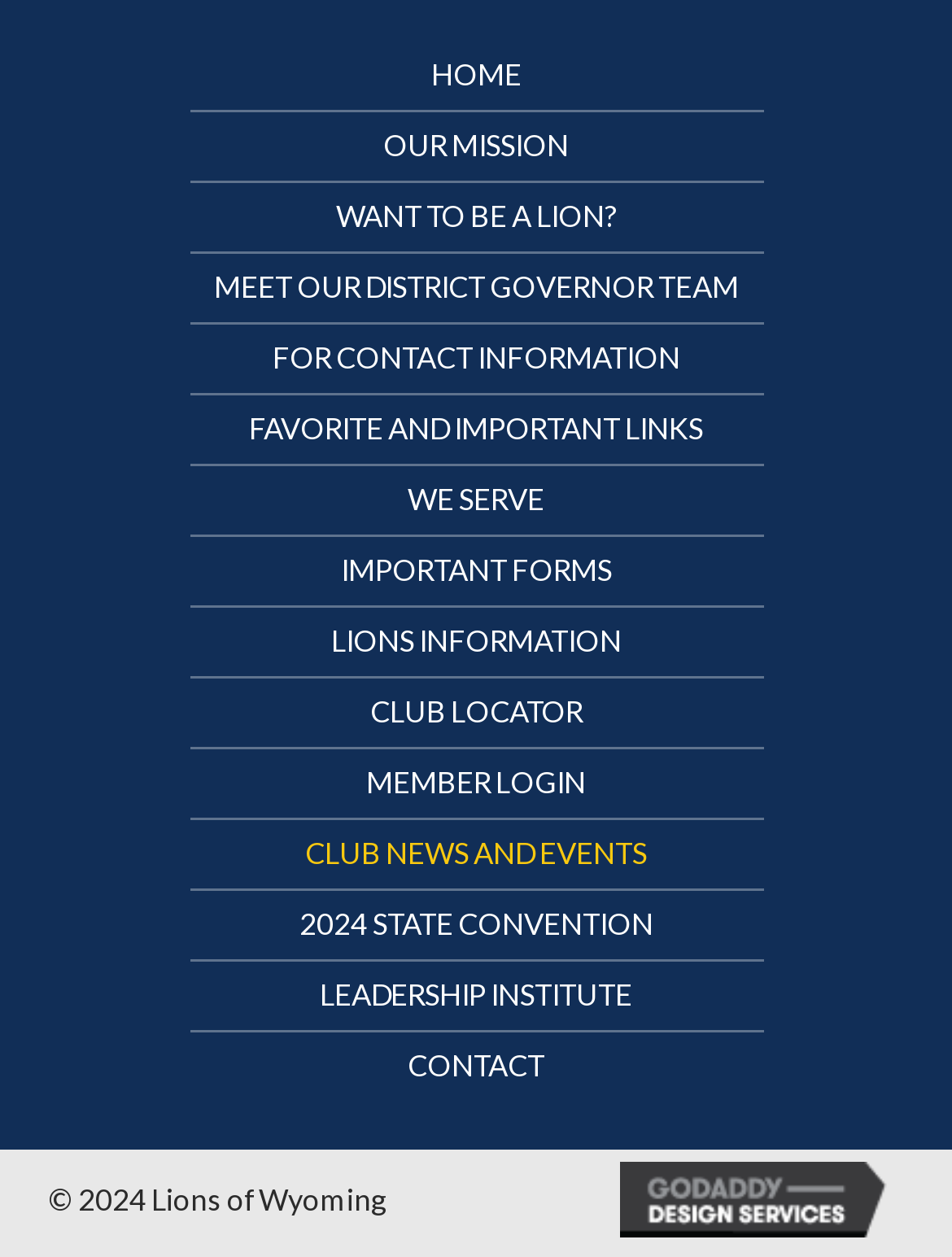Determine the bounding box coordinates of the region to click in order to accomplish the following instruction: "learn about our mission". Provide the coordinates as four float numbers between 0 and 1, specifically [left, top, right, bottom].

[0.199, 0.09, 0.801, 0.144]